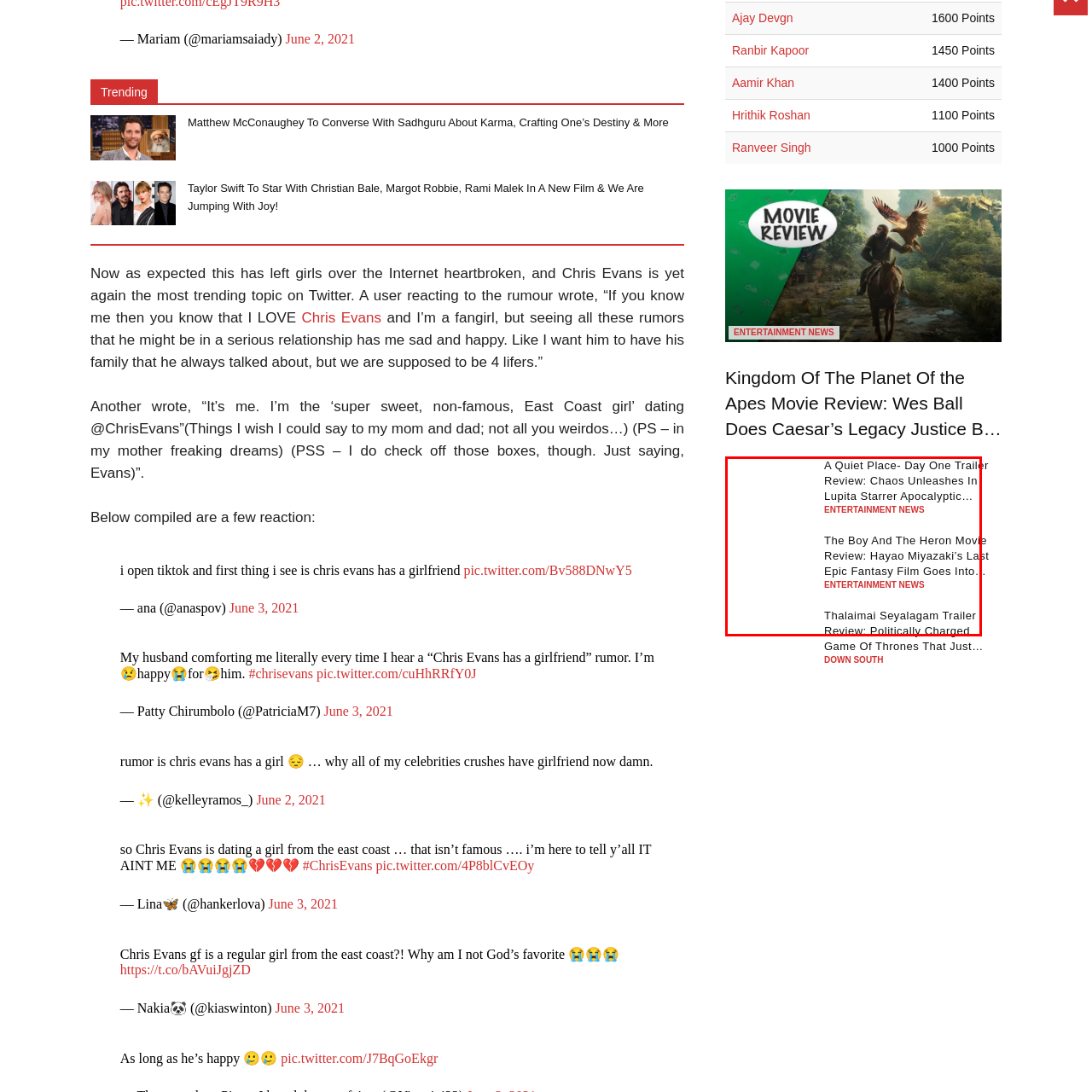Generate a detailed caption for the picture that is marked by the red rectangle.

The image showcases a section of entertainment news featuring three notable trailers. The first is a review titled "A Quiet Place - Day One," which highlights the chaos unleashed in the film starring Lupita Nyong'o. The second review focuses on "The Boy And The Heron," celebrated as Hayao Miyazaki's final epic fantasy film, promising a deep exploration of life itself. Finally, the third entry is for "Thalaimai Seyalagam," described as a politically charged narrative reminiscent of a Game of Thrones-style intrigue, indicating a thrilling storyline that captivates viewers. Each trailer review contributes to an overarching theme of suspense and creativity in modern cinema.